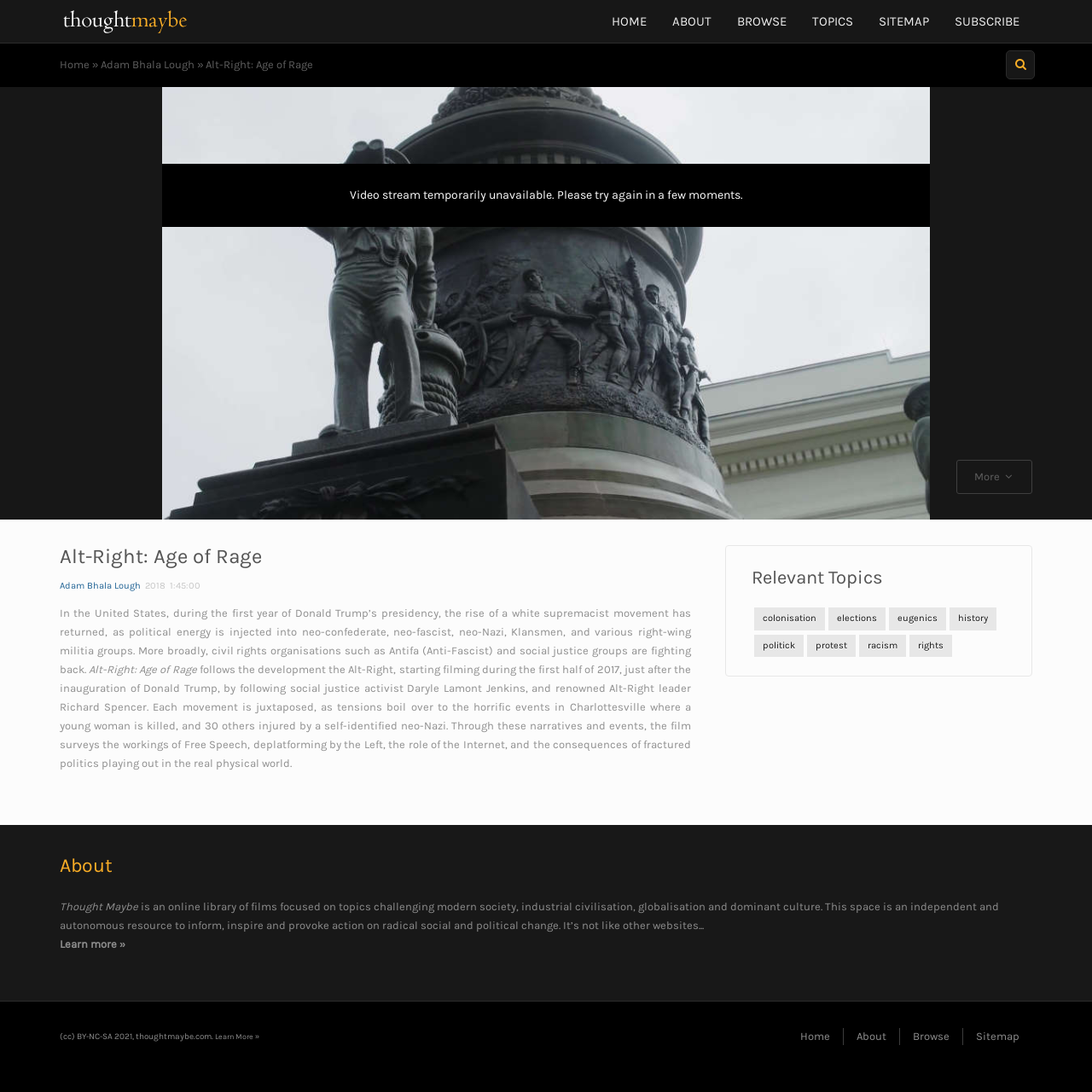Answer the question with a brief word or phrase:
What is the name of the social justice activist featured in the film?

Daryle Lamont Jenkins